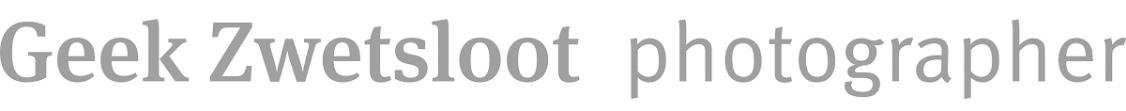Describe all the visual components present in the image.

This image features the name "Geek Zwetsloot" prominently displayed, highlighting the identity of the individual as a photographer. The text blends gracefully into a simple, clean design, emphasizing a professional aesthetic. The inclusion of the term "photographer" suggests a focus on artistic expression and visual storytelling, which aligns with the individual's biography that speaks to their dual passion for both commercial and artistic photography. The layout is minimalistic, allowing the viewer to immediately recognize the name and profession while creating a sense of intrigue about the photographic work that follows in the detailed biography.